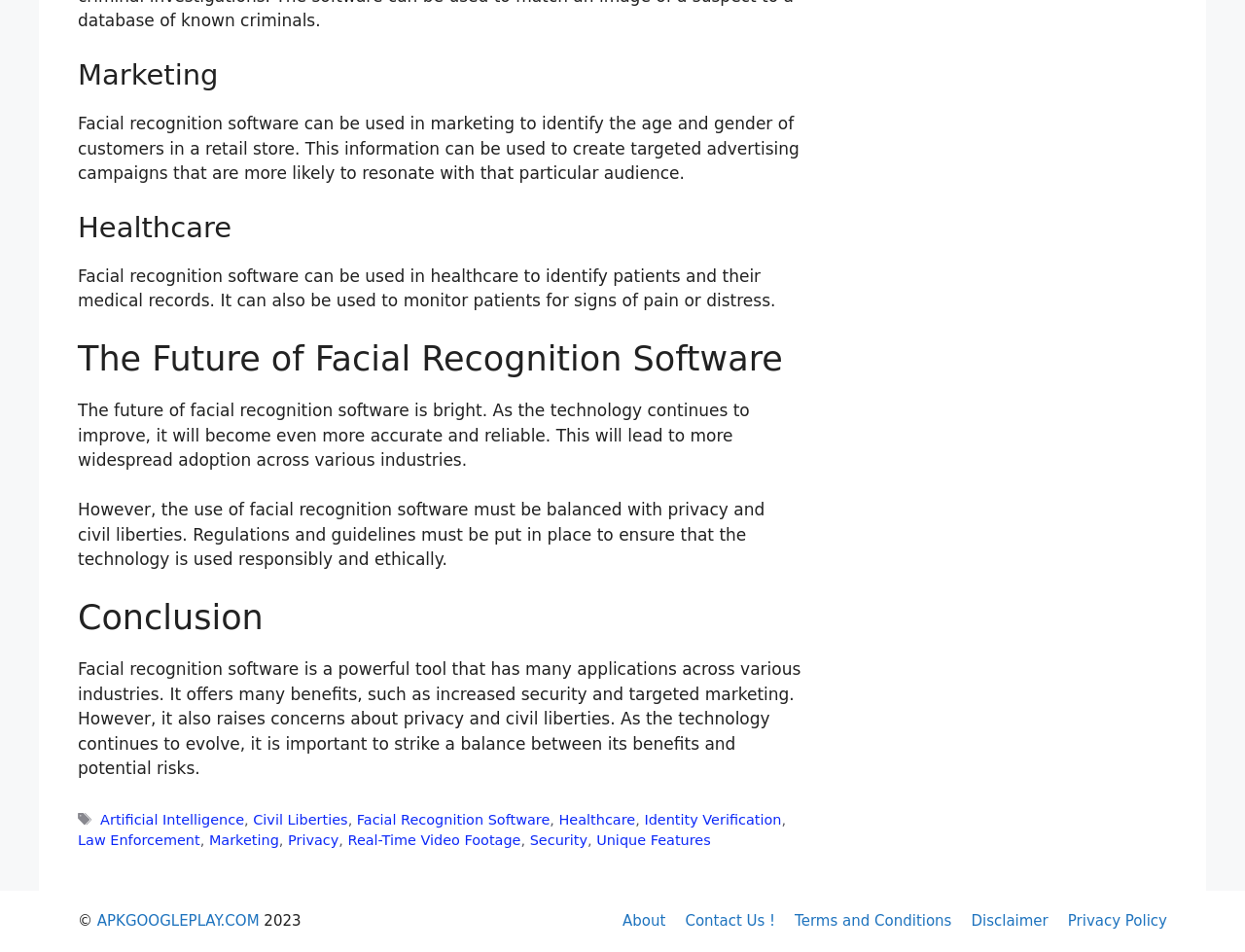Can you determine the bounding box coordinates of the area that needs to be clicked to fulfill the following instruction: "Read the 'Marketing' section"?

[0.062, 0.062, 0.644, 0.097]